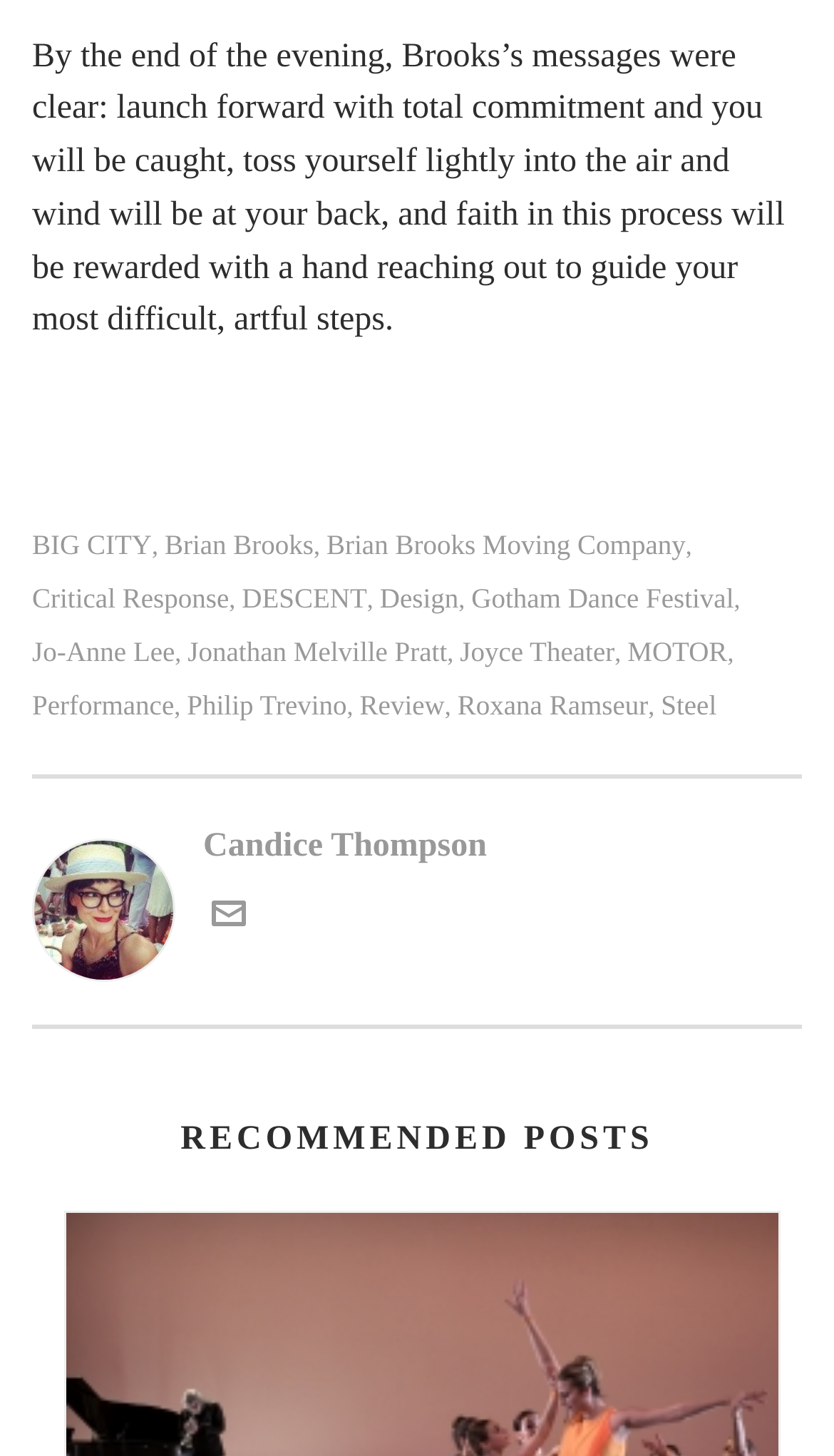What is the text of the first static text element?
Using the image, respond with a single word or phrase.

By the end of the evening...